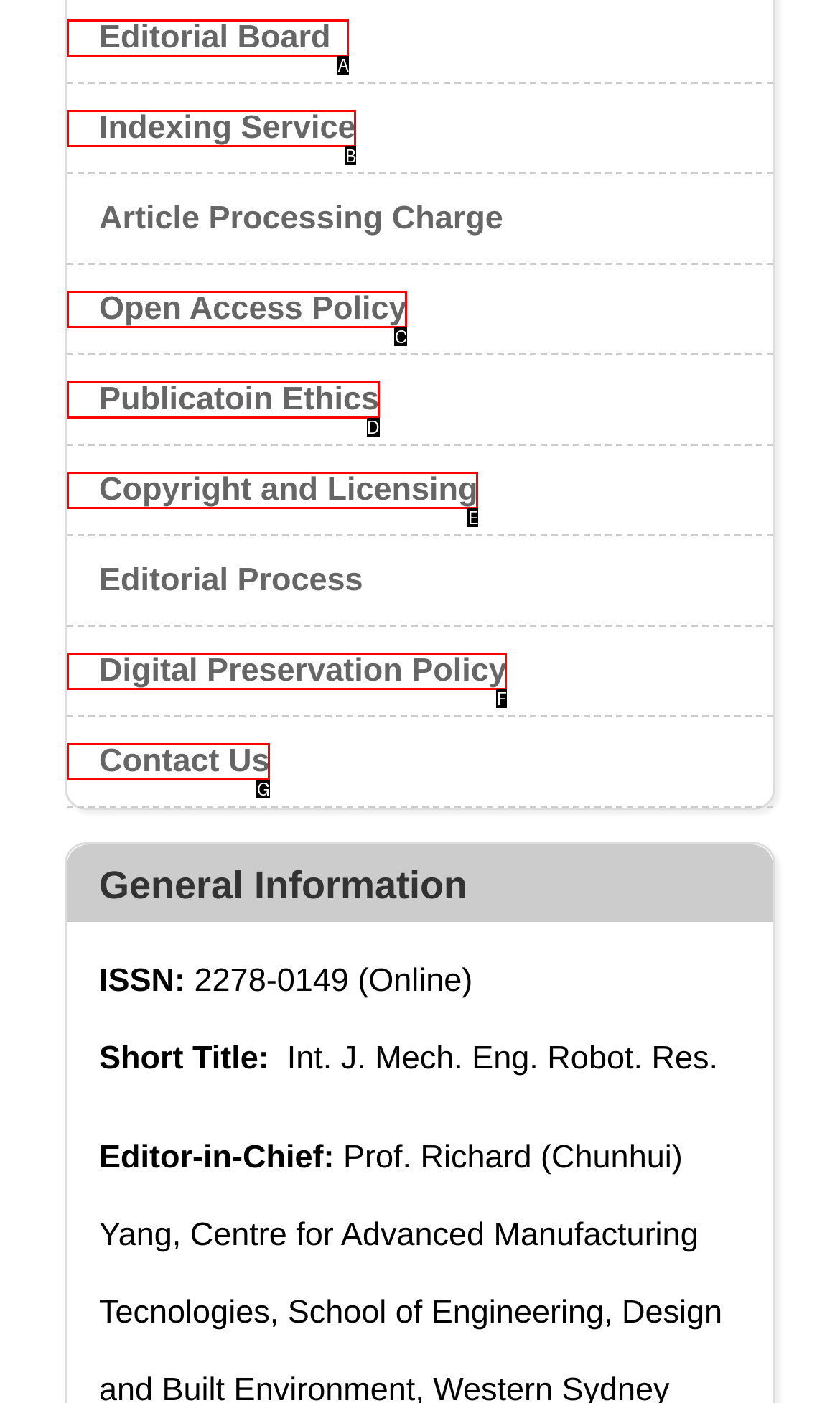Select the letter of the option that corresponds to: Copyright and Licensing
Provide the letter from the given options.

E